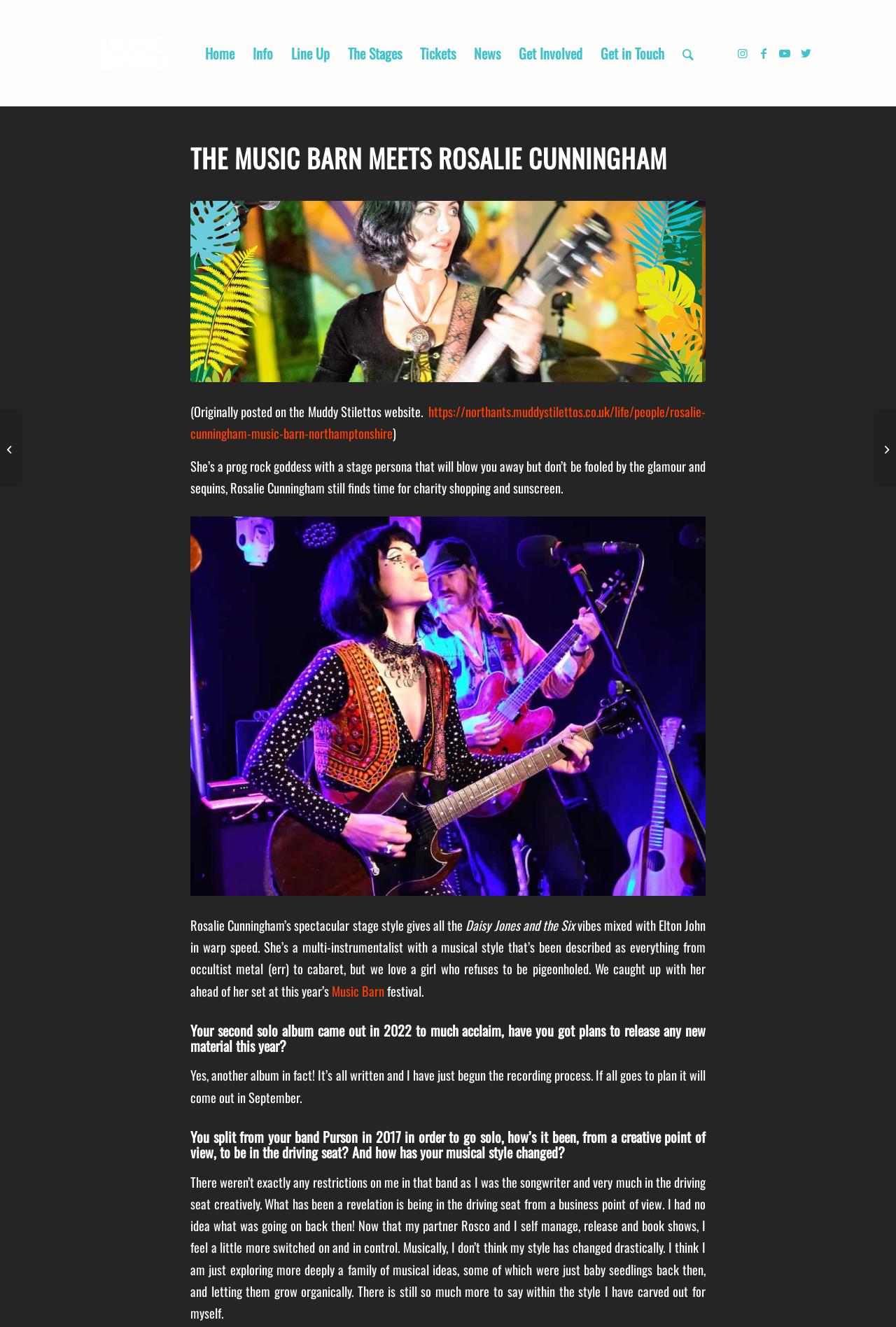Find the bounding box coordinates for the element described here: "News".

[0.519, 0.0, 0.569, 0.08]